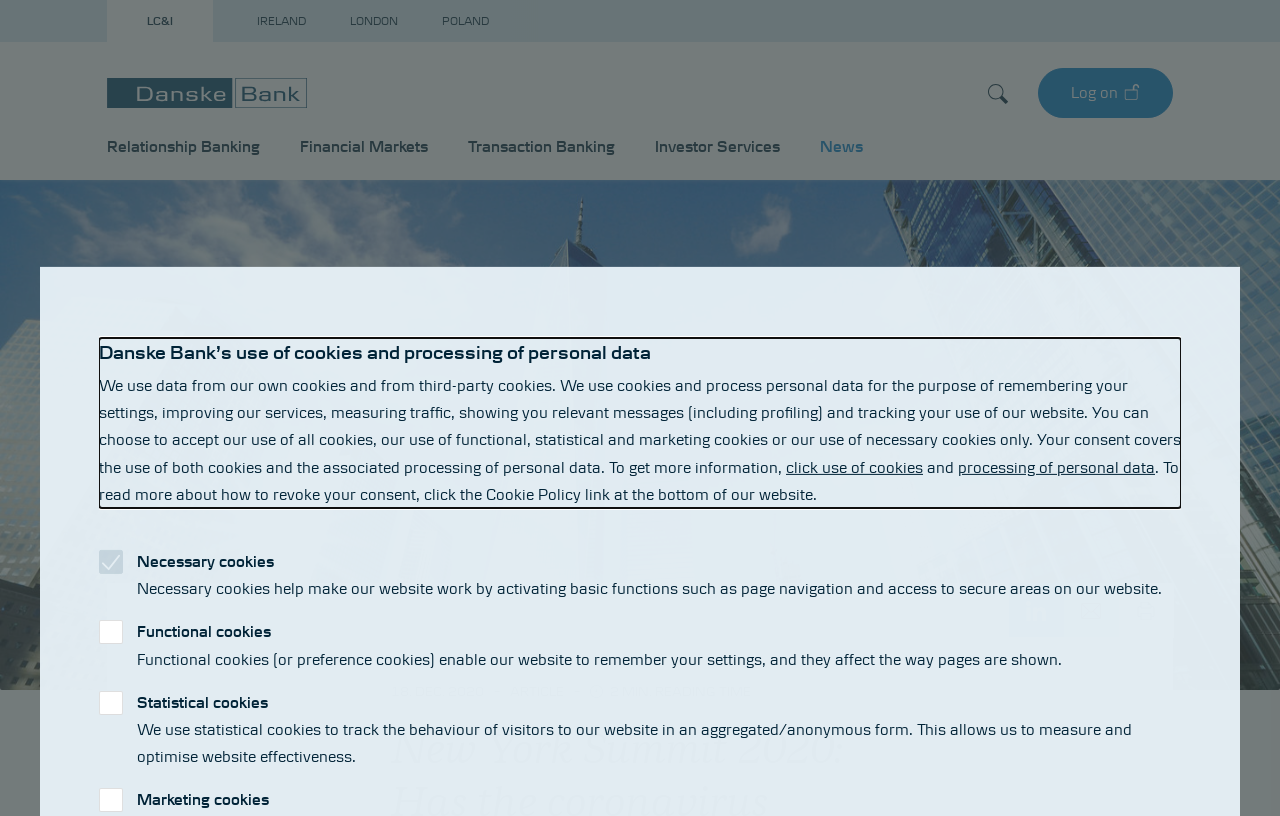How many buttons are in the context menu?
Refer to the screenshot and answer in one word or phrase.

3